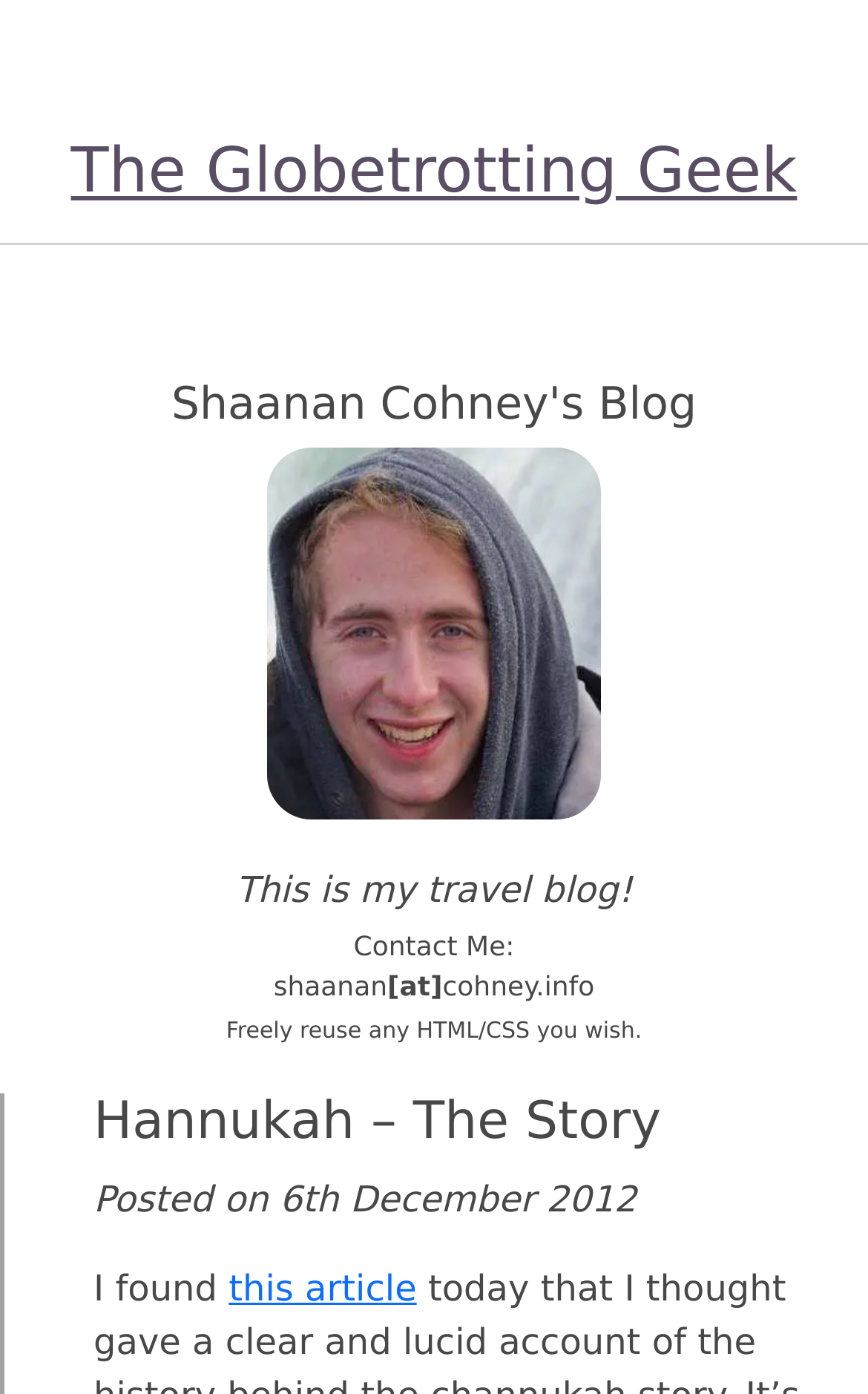Using floating point numbers between 0 and 1, provide the bounding box coordinates in the format (top-left x, top-left y, bottom-right x, bottom-right y). Locate the UI element described here: this article

[0.263, 0.908, 0.48, 0.939]